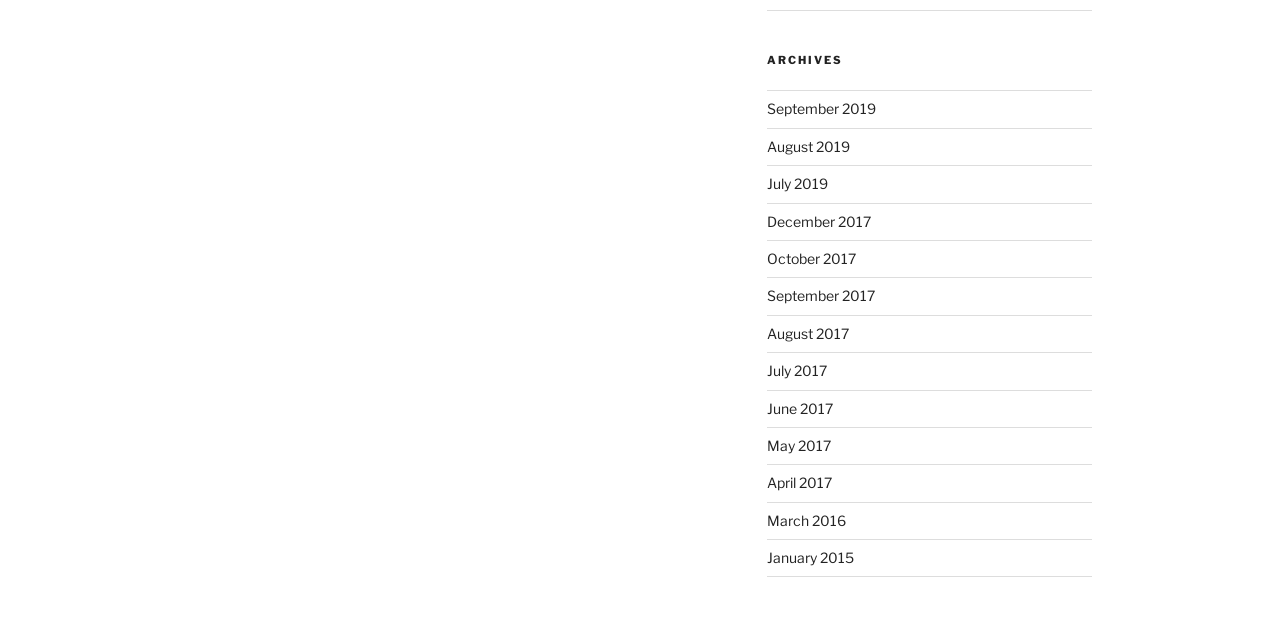Identify the bounding box coordinates of the area you need to click to perform the following instruction: "go to September 2019".

[0.599, 0.156, 0.684, 0.183]